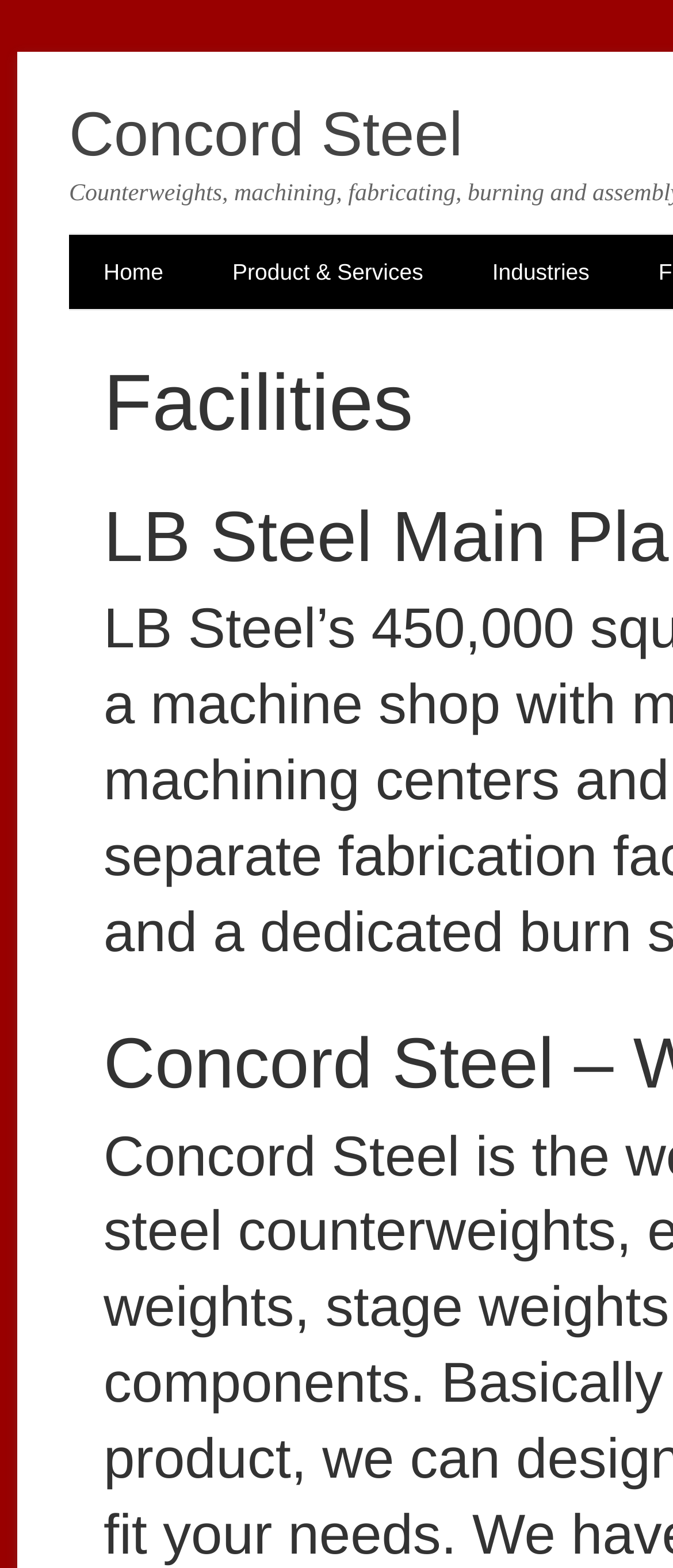Bounding box coordinates are given in the format (top-left x, top-left y, bottom-right x, bottom-right y). All values should be floating point numbers between 0 and 1. Provide the bounding box coordinate for the UI element described as: Concord Steel

[0.103, 0.063, 0.688, 0.108]